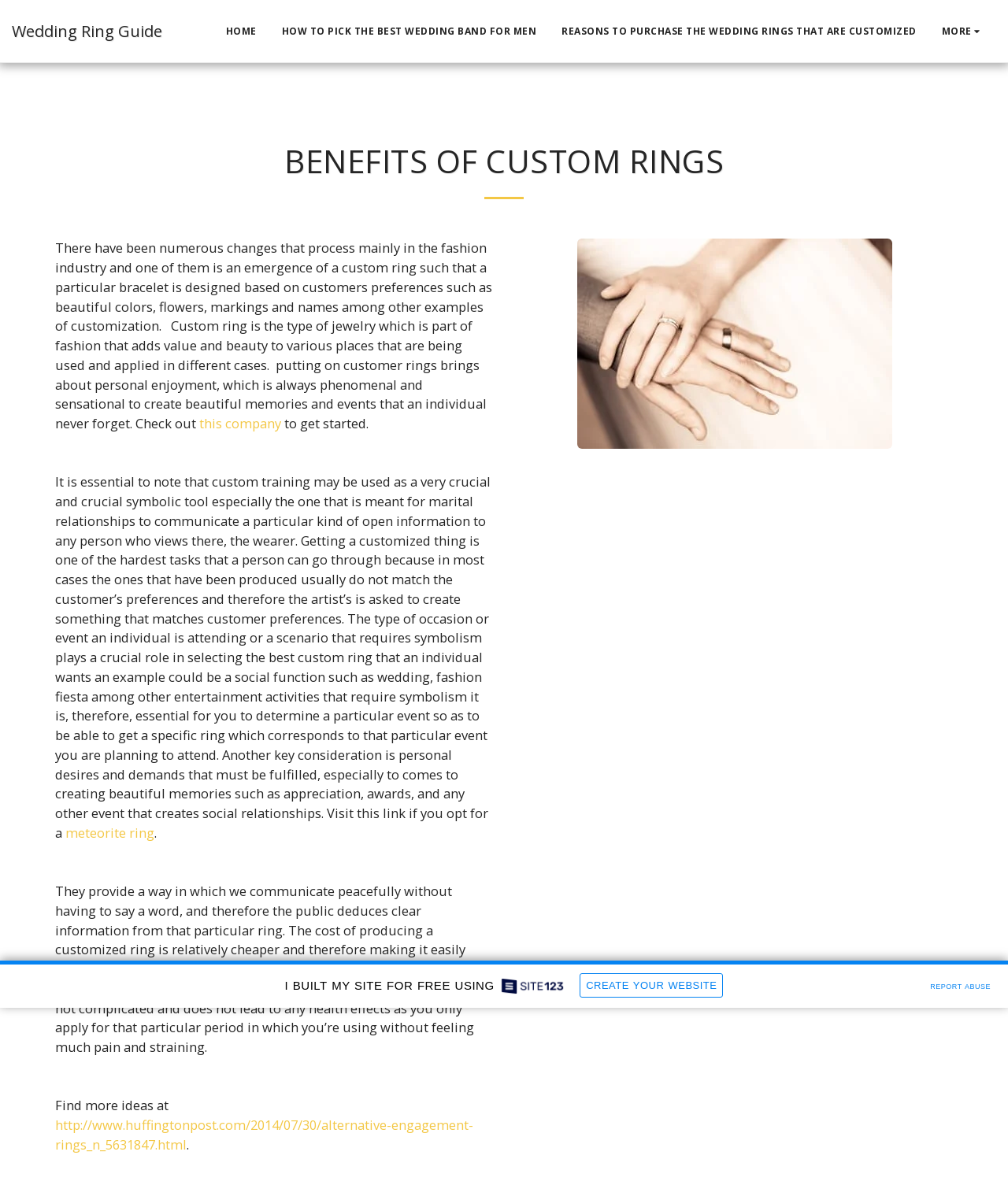Please locate the bounding box coordinates of the region I need to click to follow this instruction: "Read about HOW TO PICK THE BEST WEDDING BAND FOR MEN".

[0.268, 0.018, 0.544, 0.034]